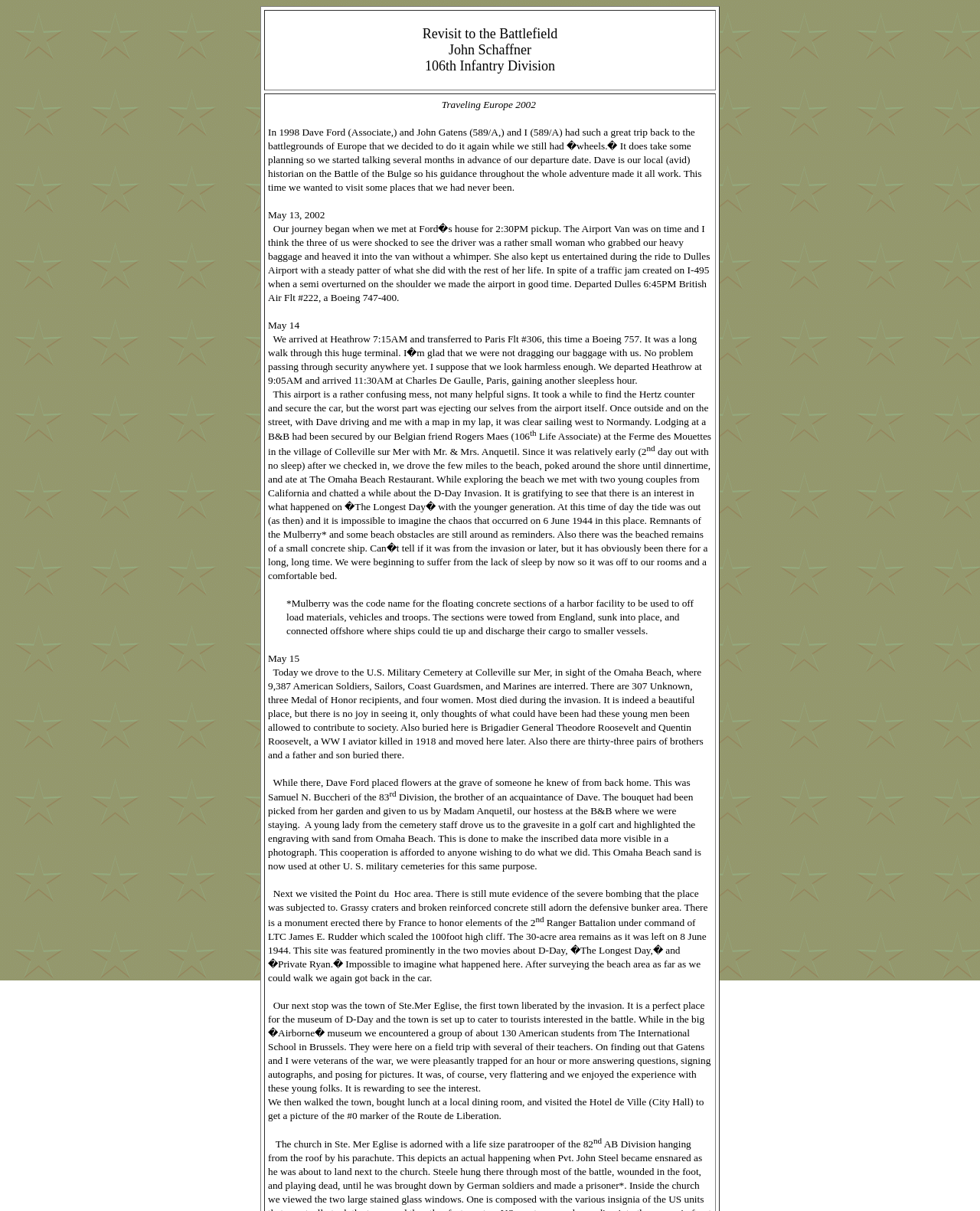Give a one-word or one-phrase response to the question:
What is the name of the museum mentioned?

Airborne museum